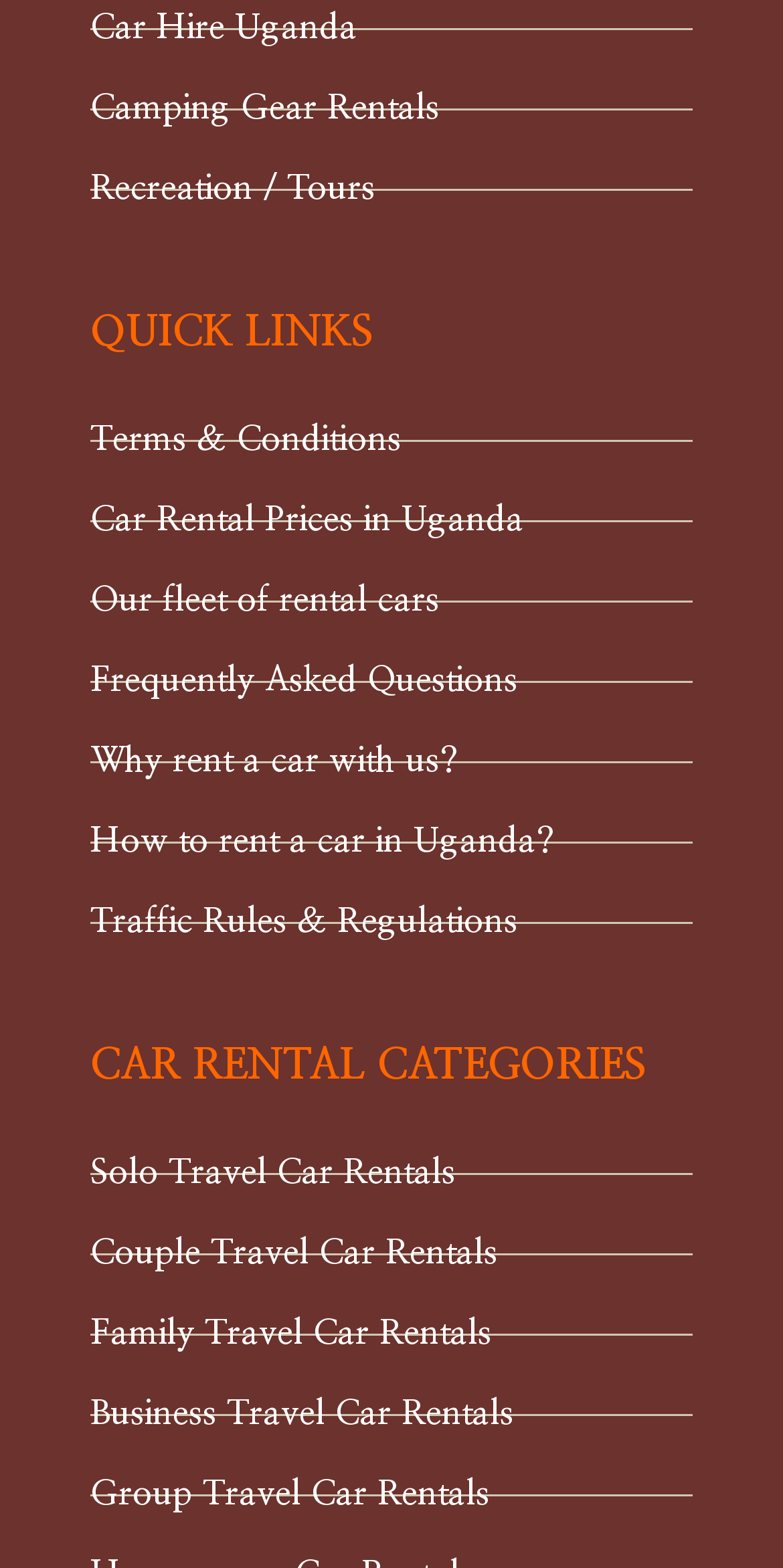Identify the bounding box coordinates of the clickable region required to complete the instruction: "Learn about Solo Travel Car Rentals". The coordinates should be given as four float numbers within the range of 0 and 1, i.e., [left, top, right, bottom].

[0.115, 0.734, 0.582, 0.759]